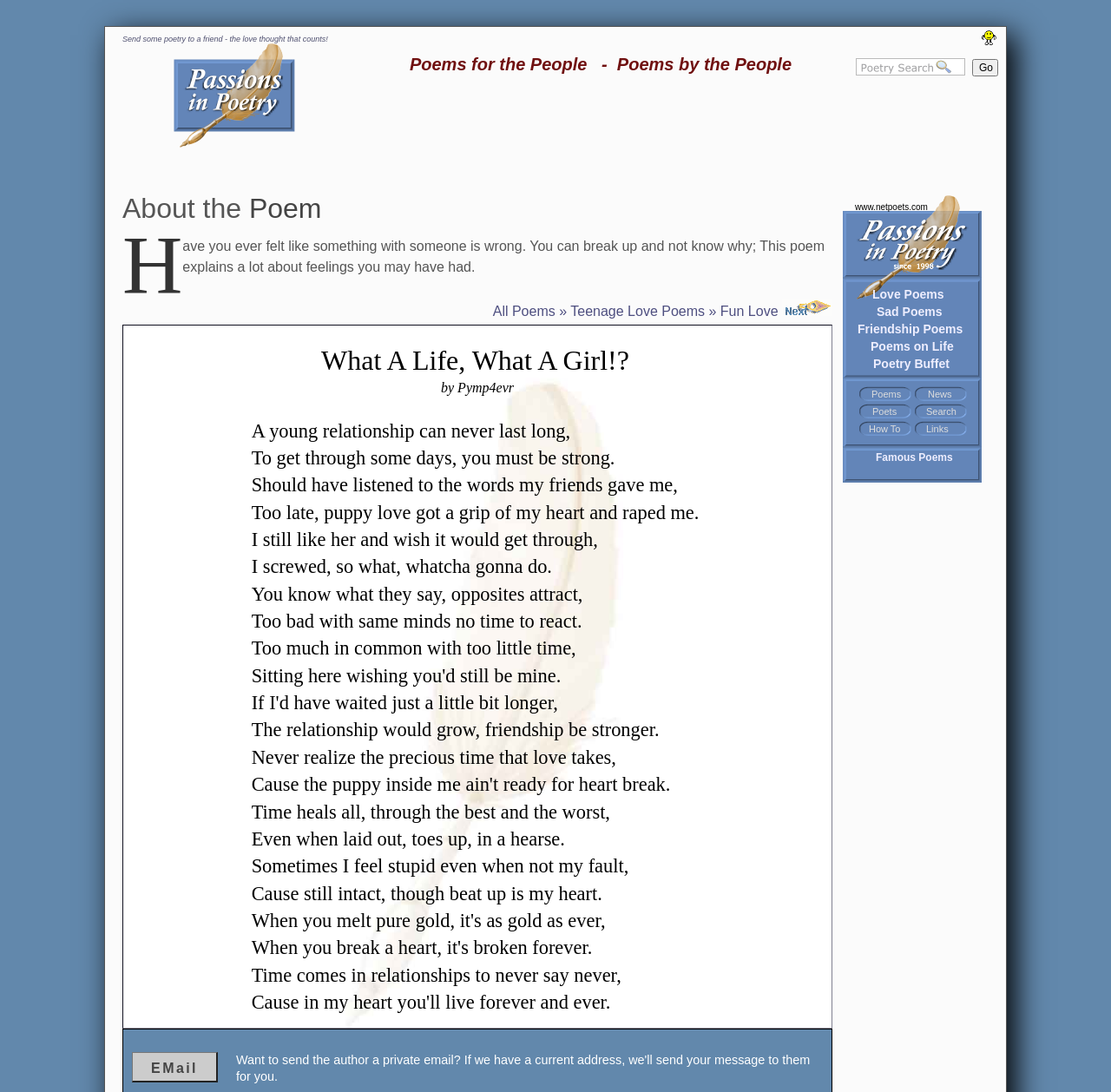Determine the bounding box coordinates for the area you should click to complete the following instruction: "Explore 'Love Poems'".

[0.785, 0.261, 0.85, 0.278]